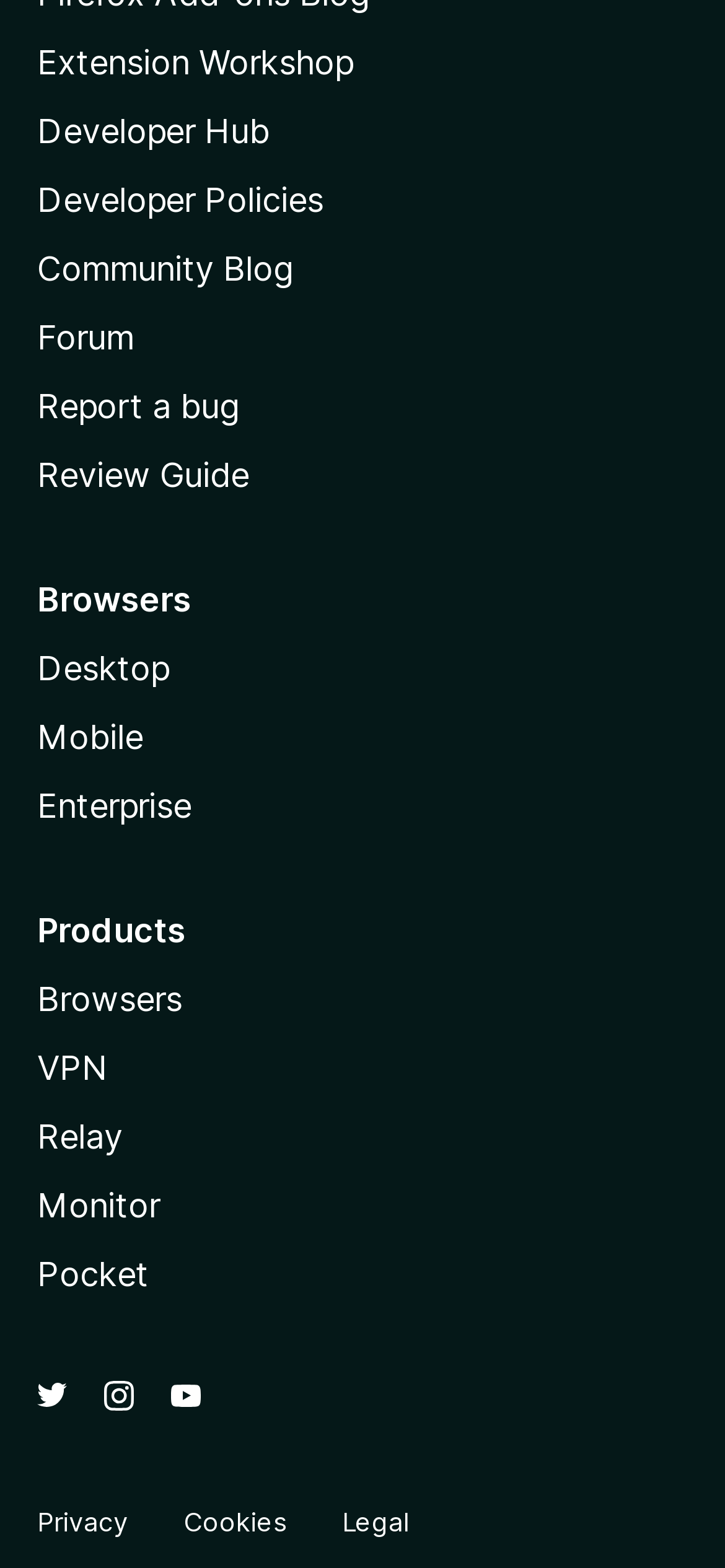How many links are under 'Browsers'?
Look at the webpage screenshot and answer the question with a detailed explanation.

I counted the number of links under the 'Browsers' heading, which are 'Desktop', 'Mobile', and 'Enterprise', so there are 3 links.